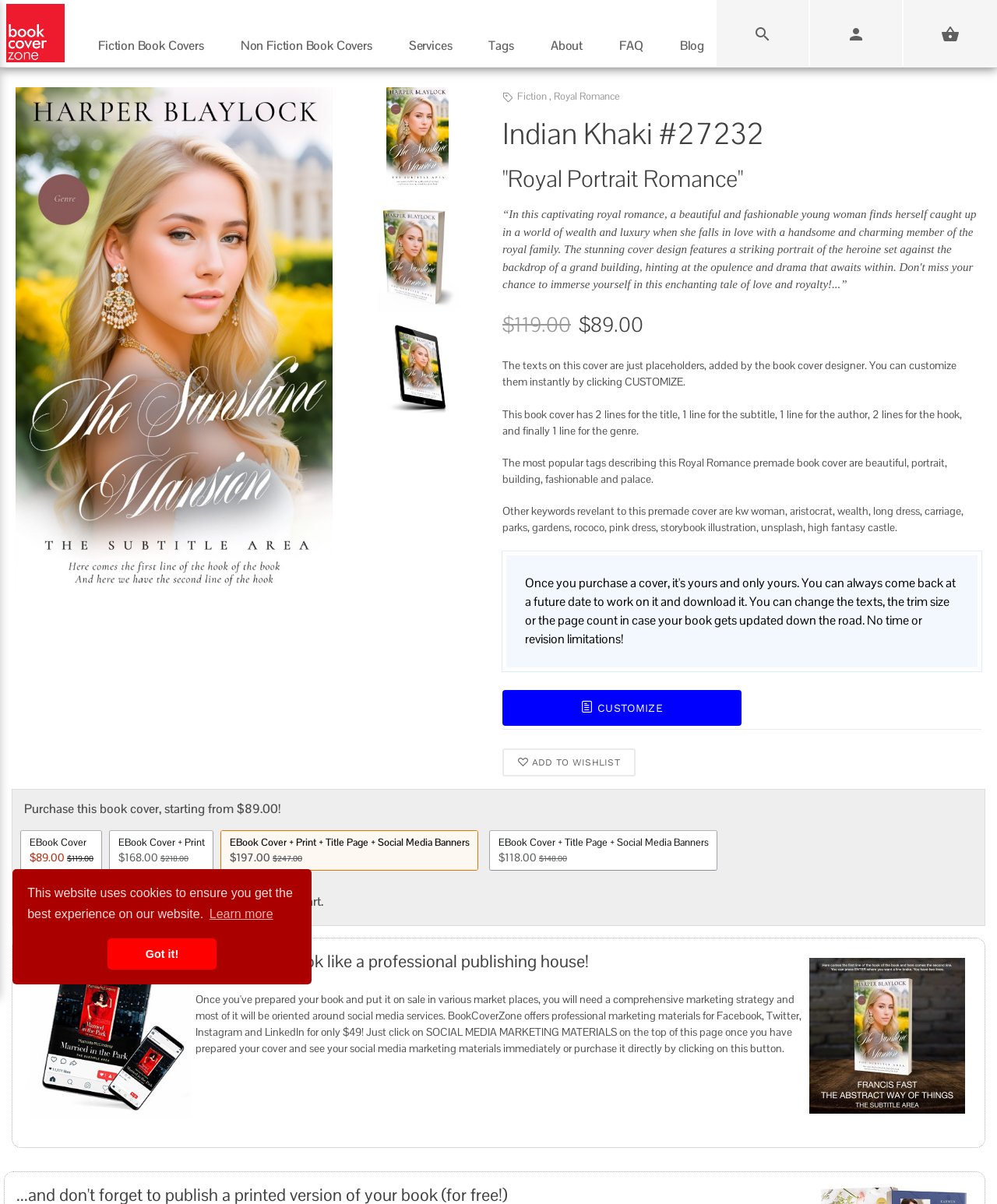Determine which piece of text is the heading of the webpage and provide it.

Indian Khaki #27232